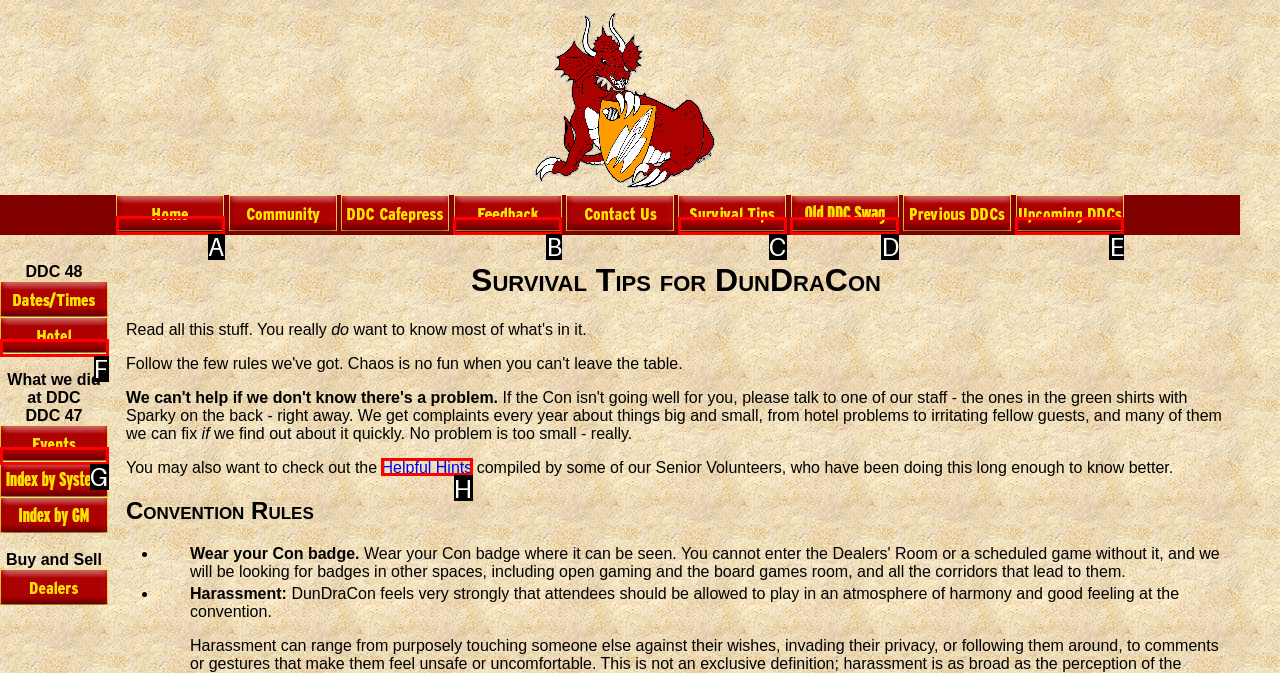Choose the letter of the option you need to click to Click on the Home link. Answer with the letter only.

A